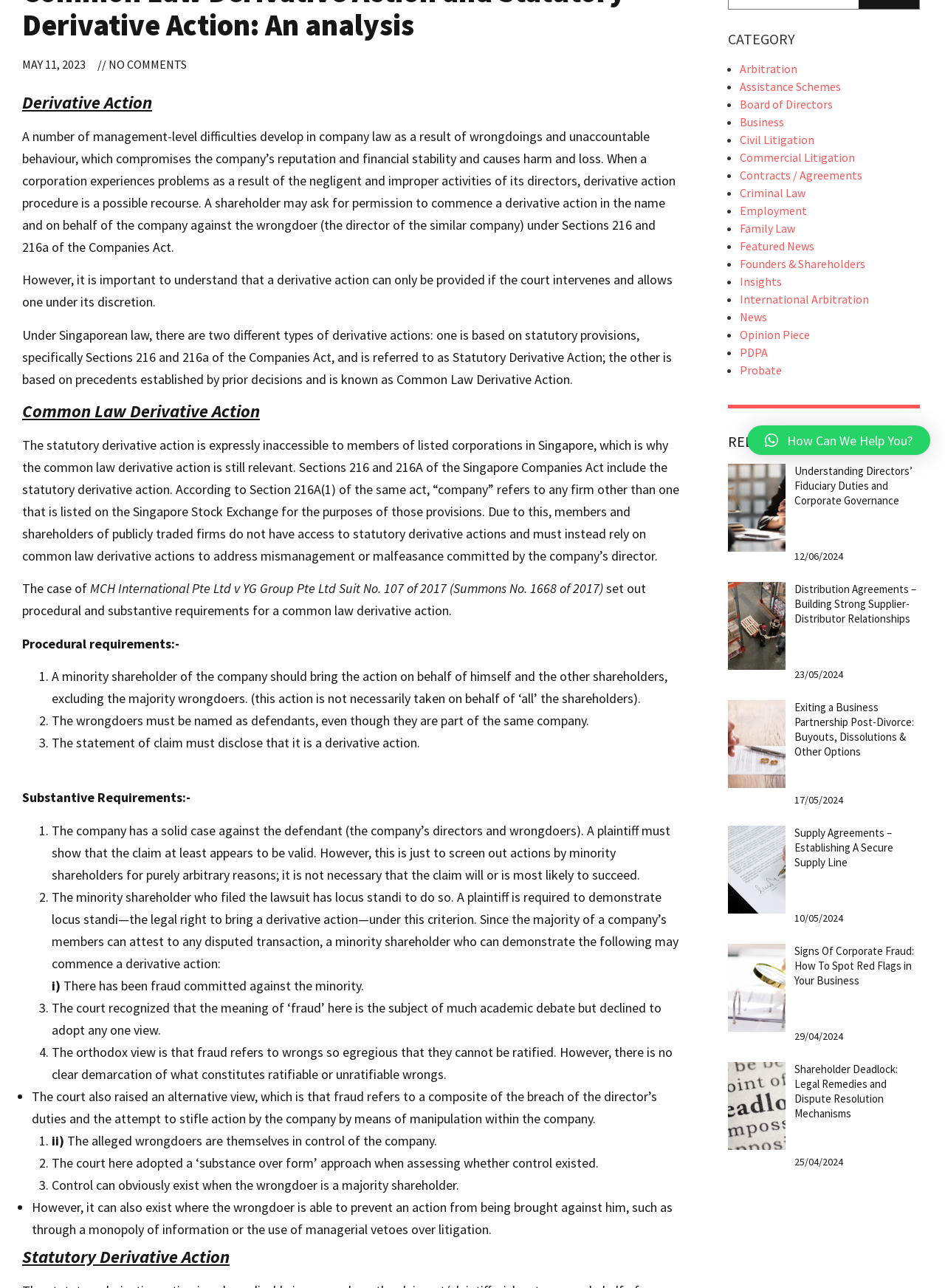Identify the bounding box coordinates for the UI element described as follows: alt="The Demand Letters". Use the format (top-left x, top-left y, bottom-right x, bottom-right y) and ensure all values are floating point numbers between 0 and 1.

None